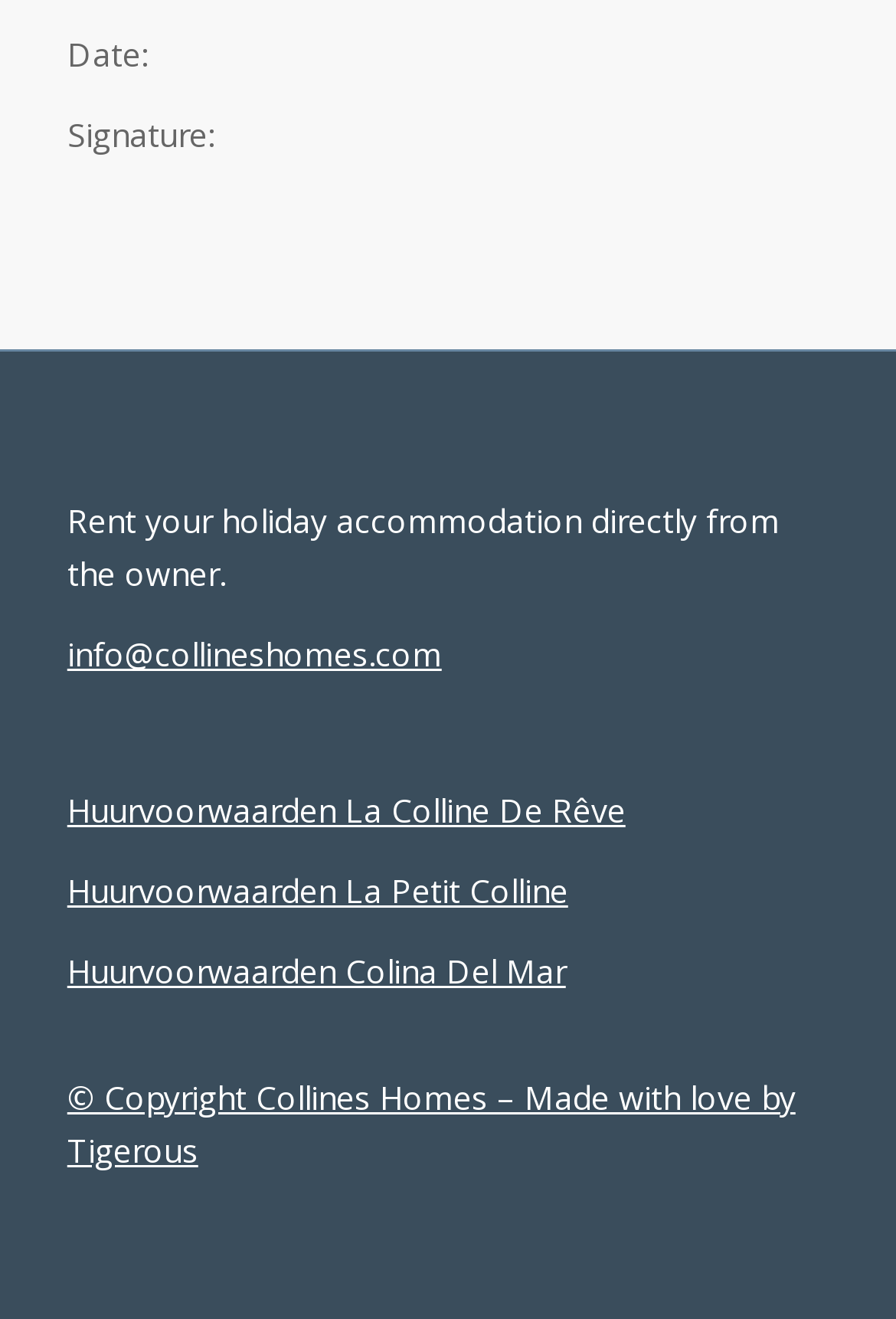How many links are there for rental conditions?
Could you answer the question in a detailed manner, providing as much information as possible?

I counted the number of links that have 'Huurvoorwaarden' in their text, which means 'rental conditions' in Dutch. There are three such links, one for each property: La Colline De Rêve, La Petit Colline, and Colina Del Mar.